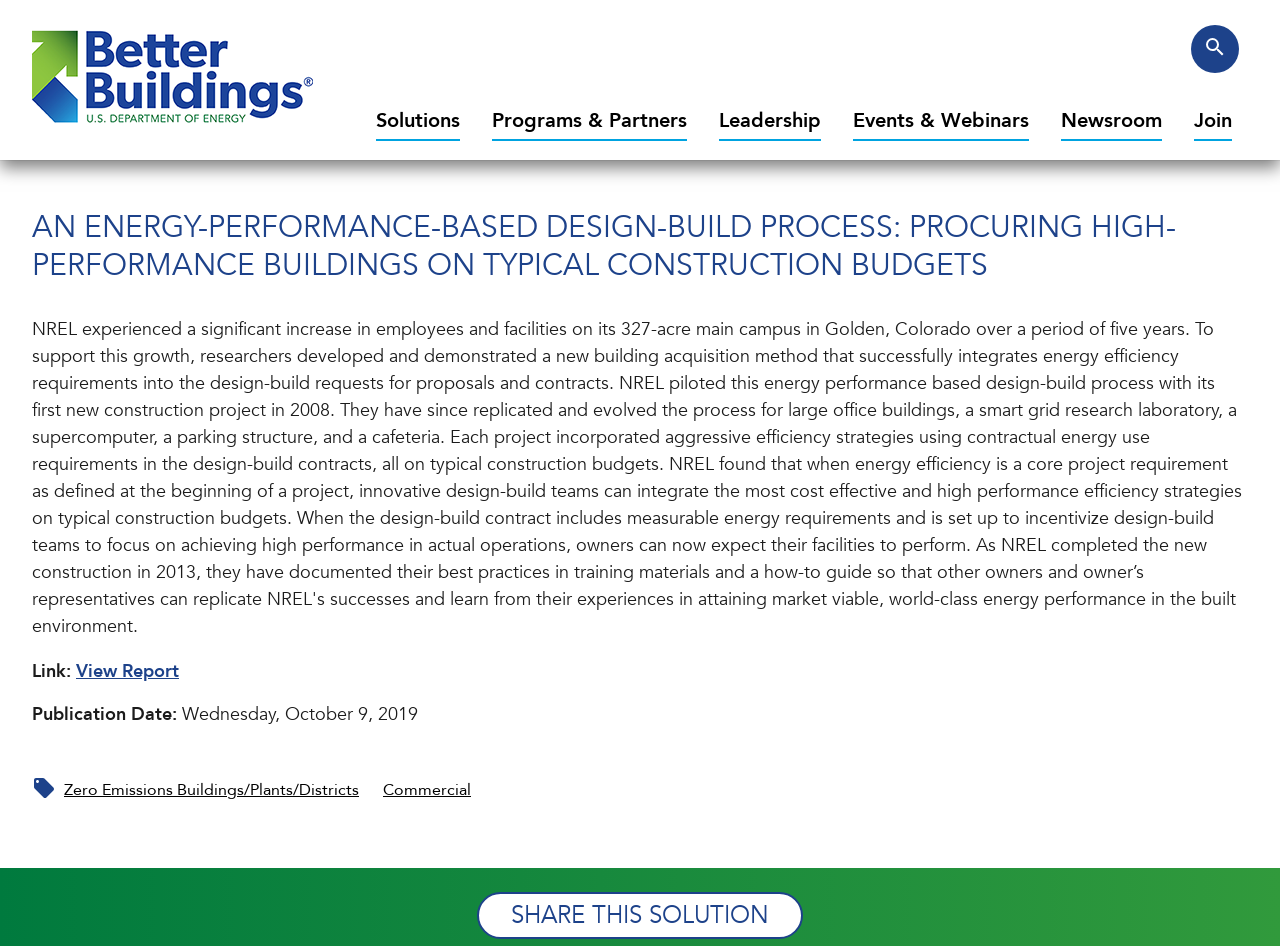Please examine the image and answer the question with a detailed explanation:
What are the two categories mentioned in the article?

The article mentions two categories, 'Zero Emissions Buildings/Plants/Districts' and 'Commercial', which are likely related to the high-performance buildings discussed in the article.